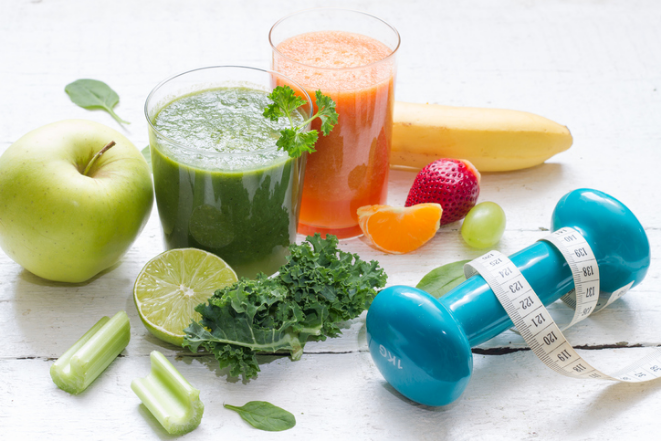Provide a brief response to the question below using one word or phrase:
What is on top of the green smoothie?

Fresh parsley